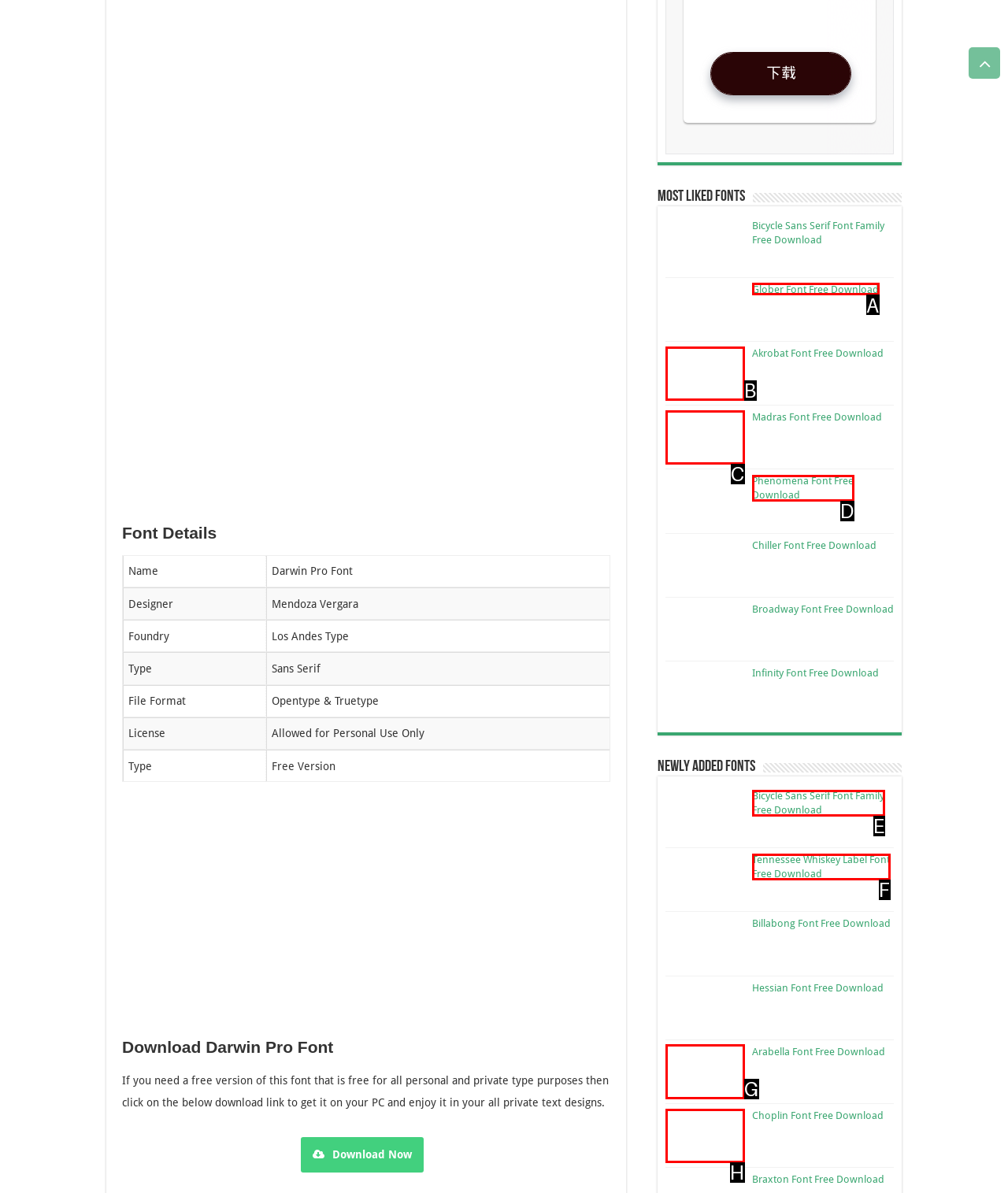Select the option that matches the description: Accept. Answer with the letter of the correct option directly.

None